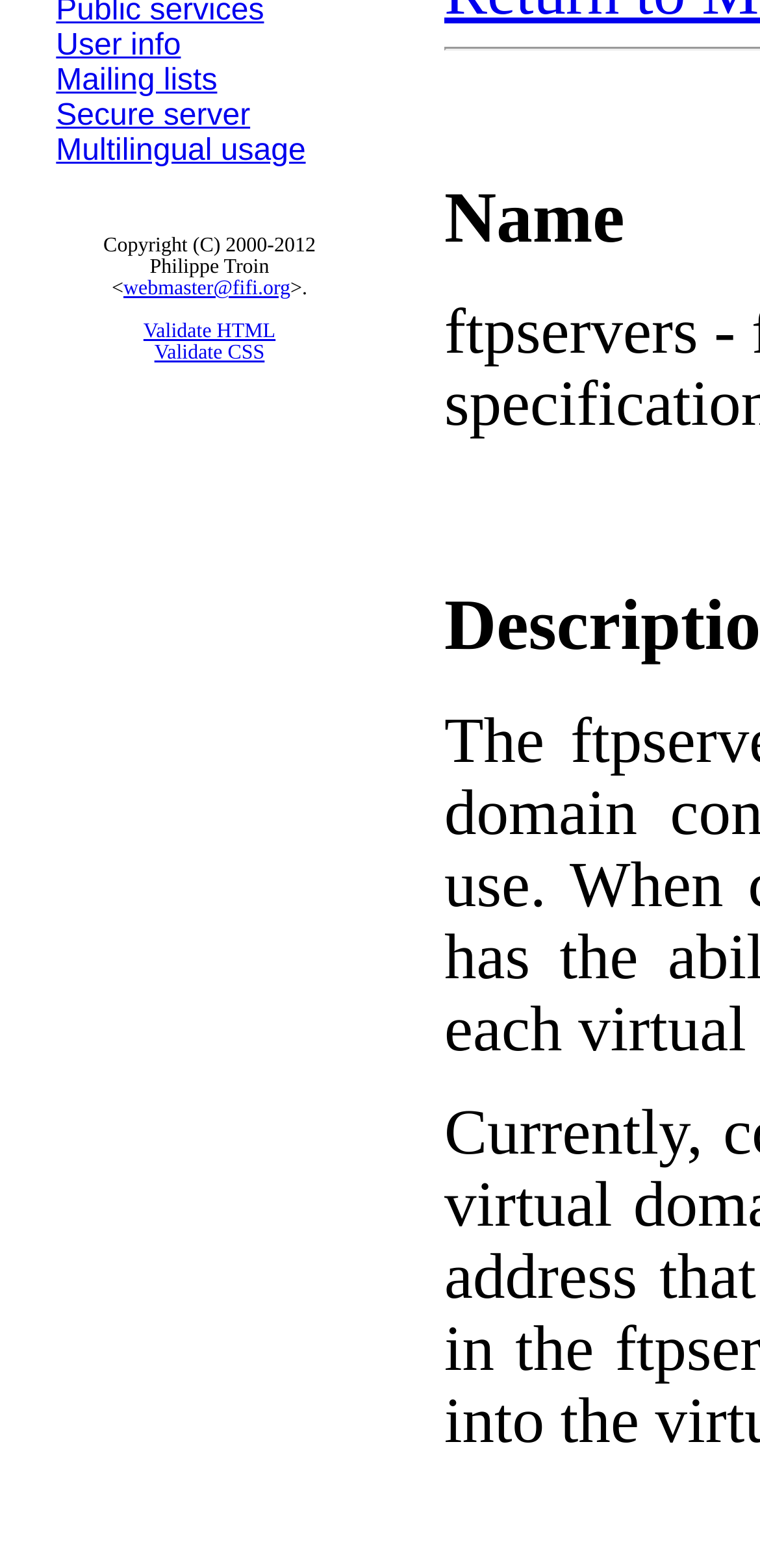Based on the element description: "User info", identify the bounding box coordinates for this UI element. The coordinates must be four float numbers between 0 and 1, listed as [left, top, right, bottom].

[0.094, 0.119, 0.331, 0.152]